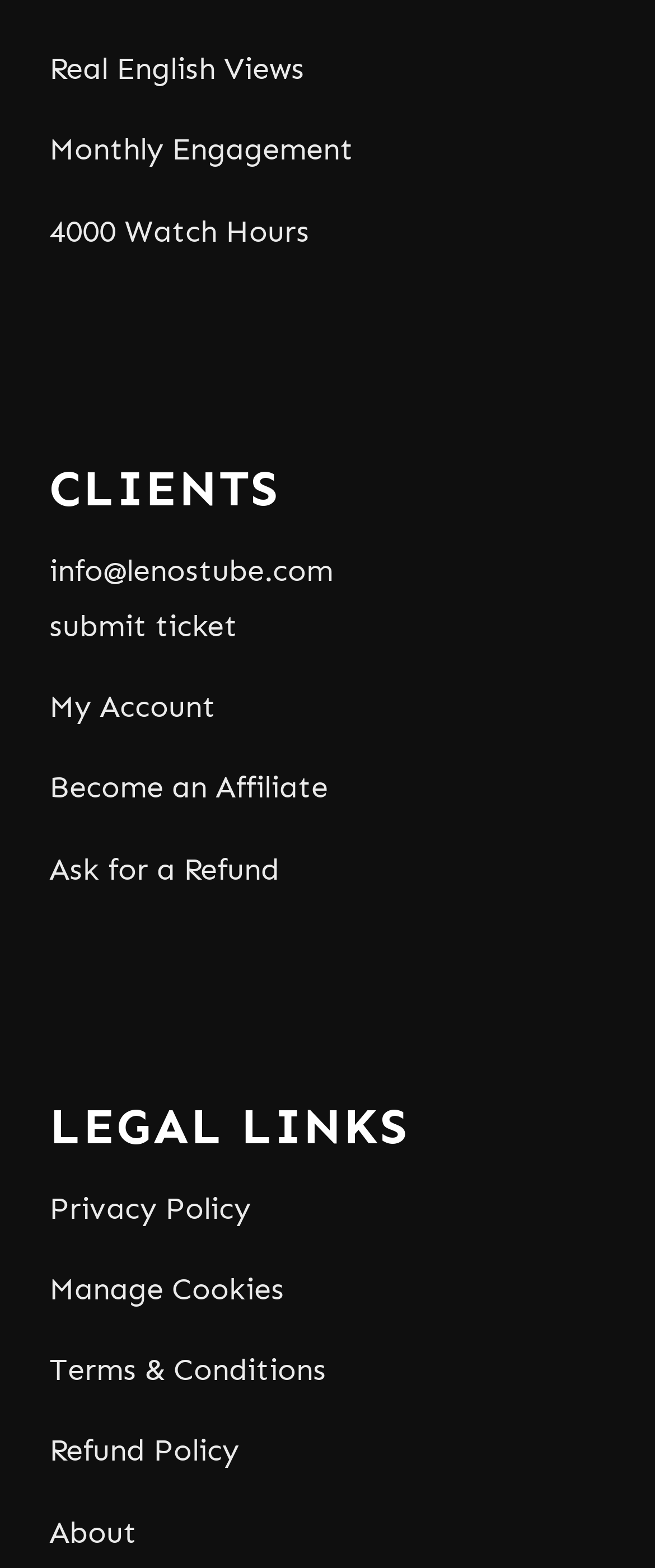Use a single word or phrase to answer the question: 
What is the second link on the webpage?

Monthly Engagement